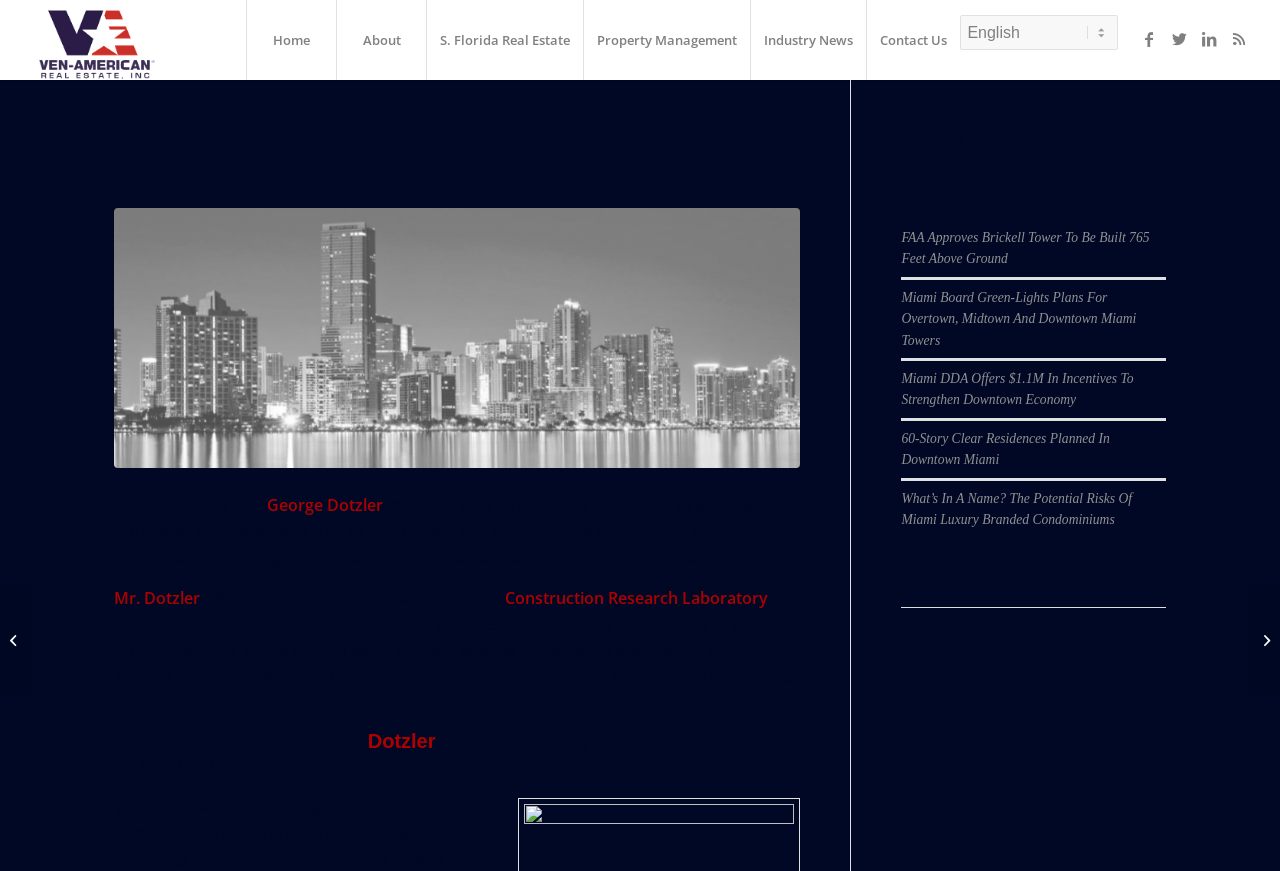What is the topic of the main article on the webpage?
Based on the image content, provide your answer in one word or a short phrase.

Skyscrapers